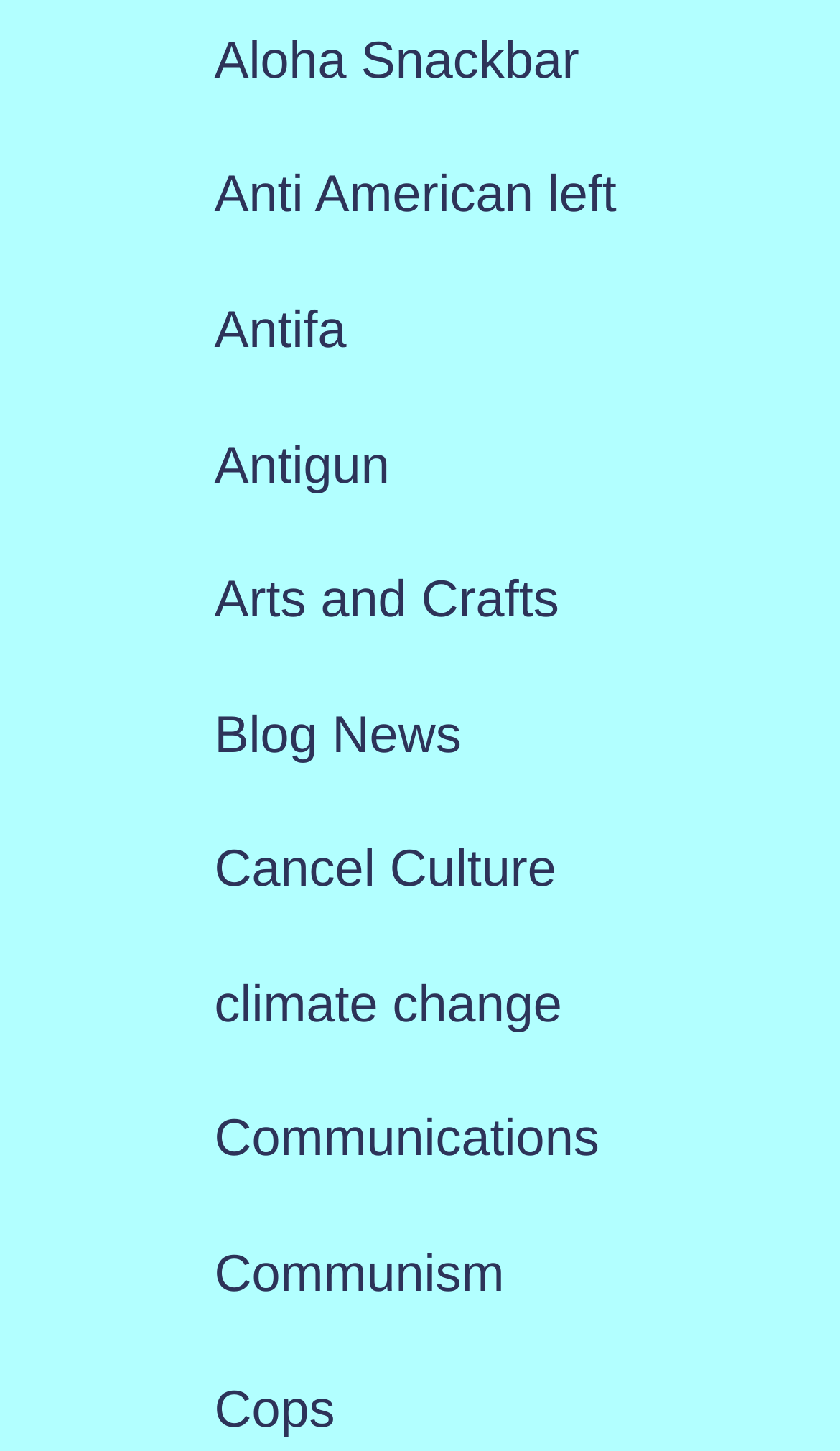Given the element description Cops, predict the bounding box coordinates for the UI element in the webpage screenshot. The format should be (top-left x, top-left y, bottom-right x, bottom-right y), and the values should be between 0 and 1.

[0.255, 0.951, 0.399, 0.992]